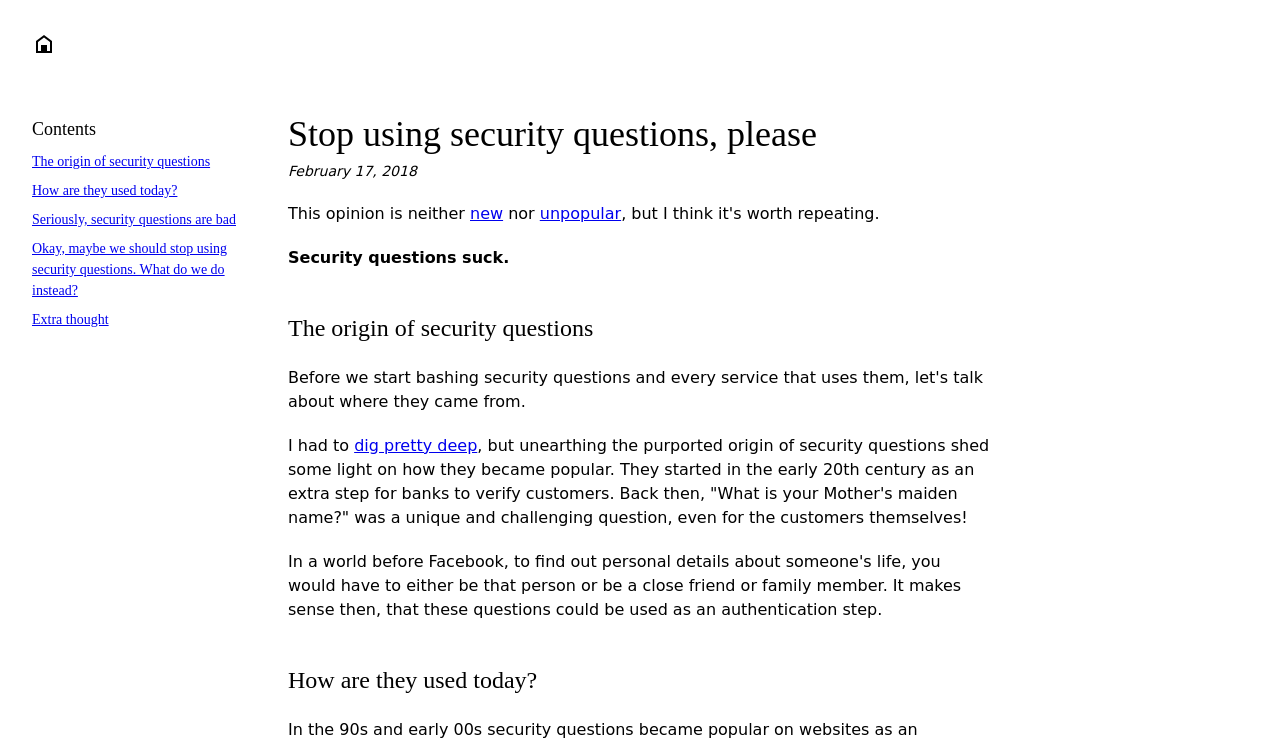Can you give a comprehensive explanation to the question given the content of the image?
What is the title of the first section?

I determined the title of the first section by looking at the link elements with OCR text. The first link element with OCR text is 'The origin of security questions', which is located at the top of the section.